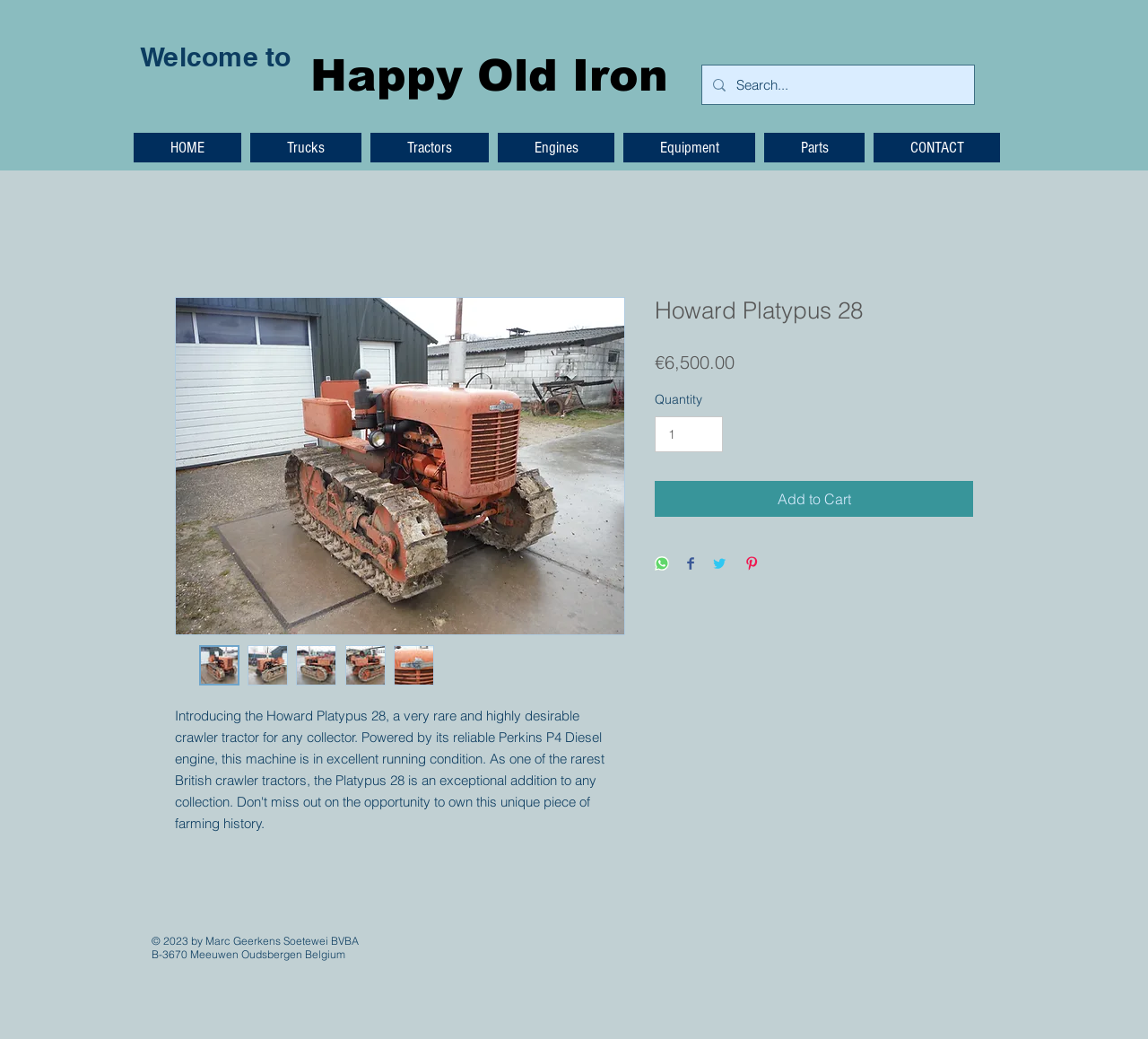Please identify the coordinates of the bounding box for the clickable region that will accomplish this instruction: "Search for something".

[0.612, 0.063, 0.848, 0.1]